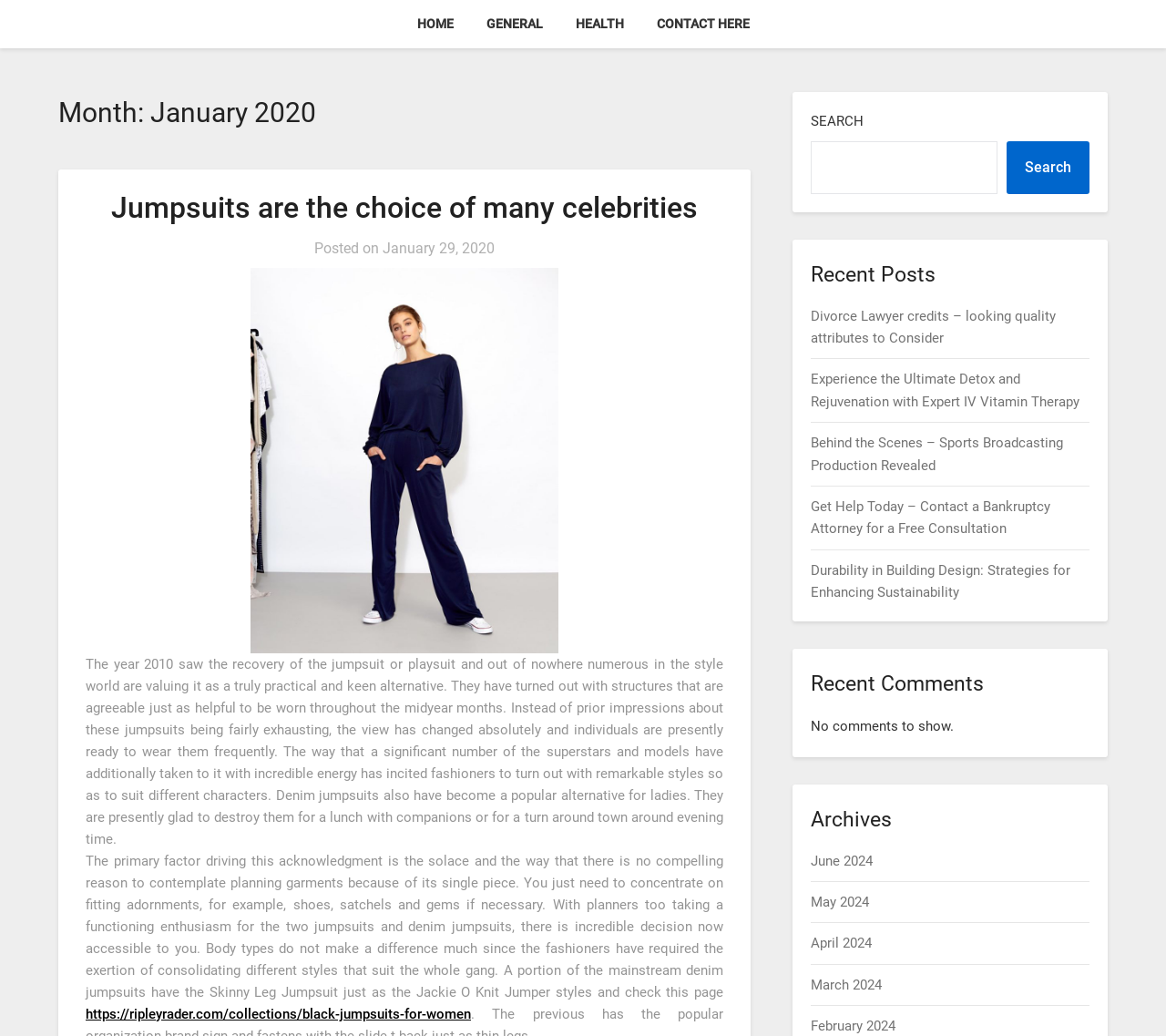Please specify the bounding box coordinates of the clickable region to carry out the following instruction: "View recent posts". The coordinates should be four float numbers between 0 and 1, in the format [left, top, right, bottom].

[0.696, 0.249, 0.934, 0.281]